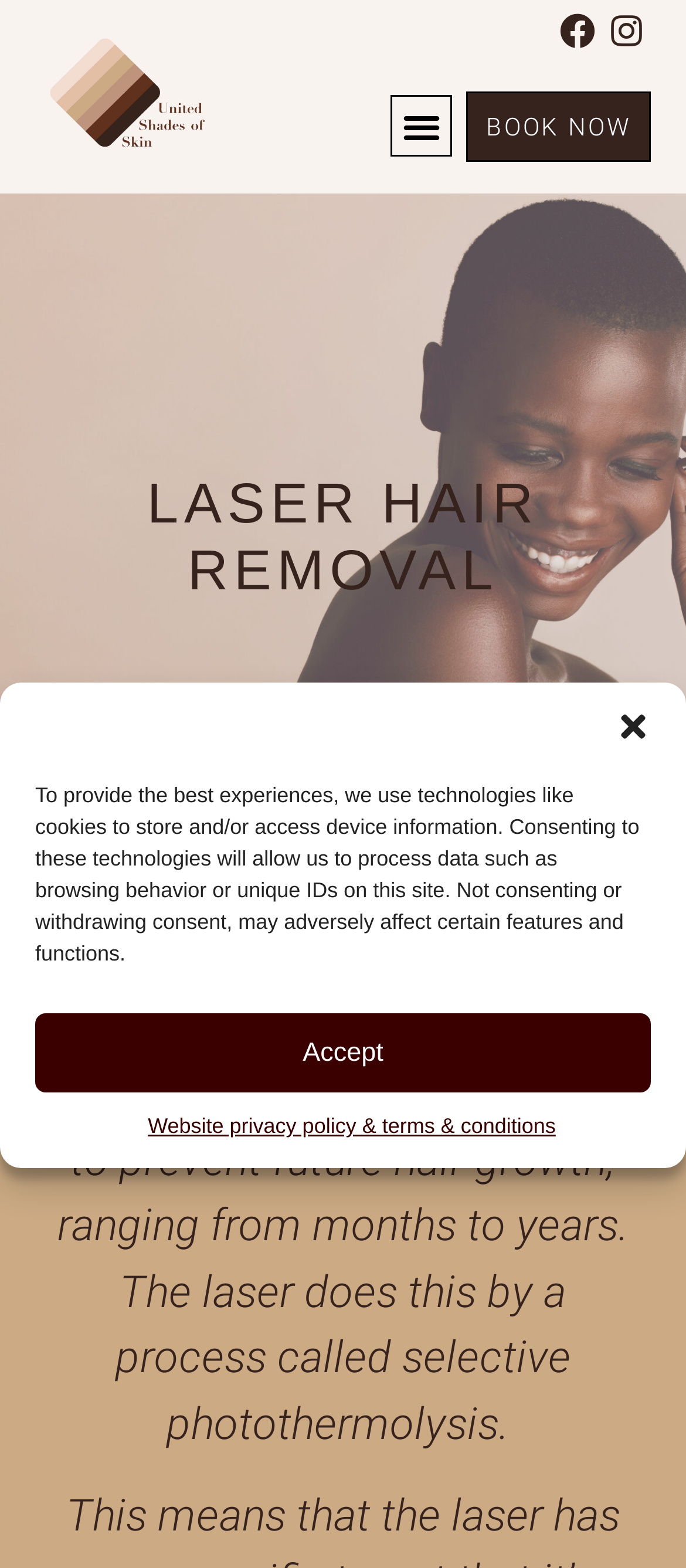Provide the bounding box coordinates in the format (top-left x, top-left y, bottom-right x, bottom-right y). All values are floating point numbers between 0 and 1. Determine the bounding box coordinate of the UI element described as: Book now

[0.68, 0.058, 0.95, 0.103]